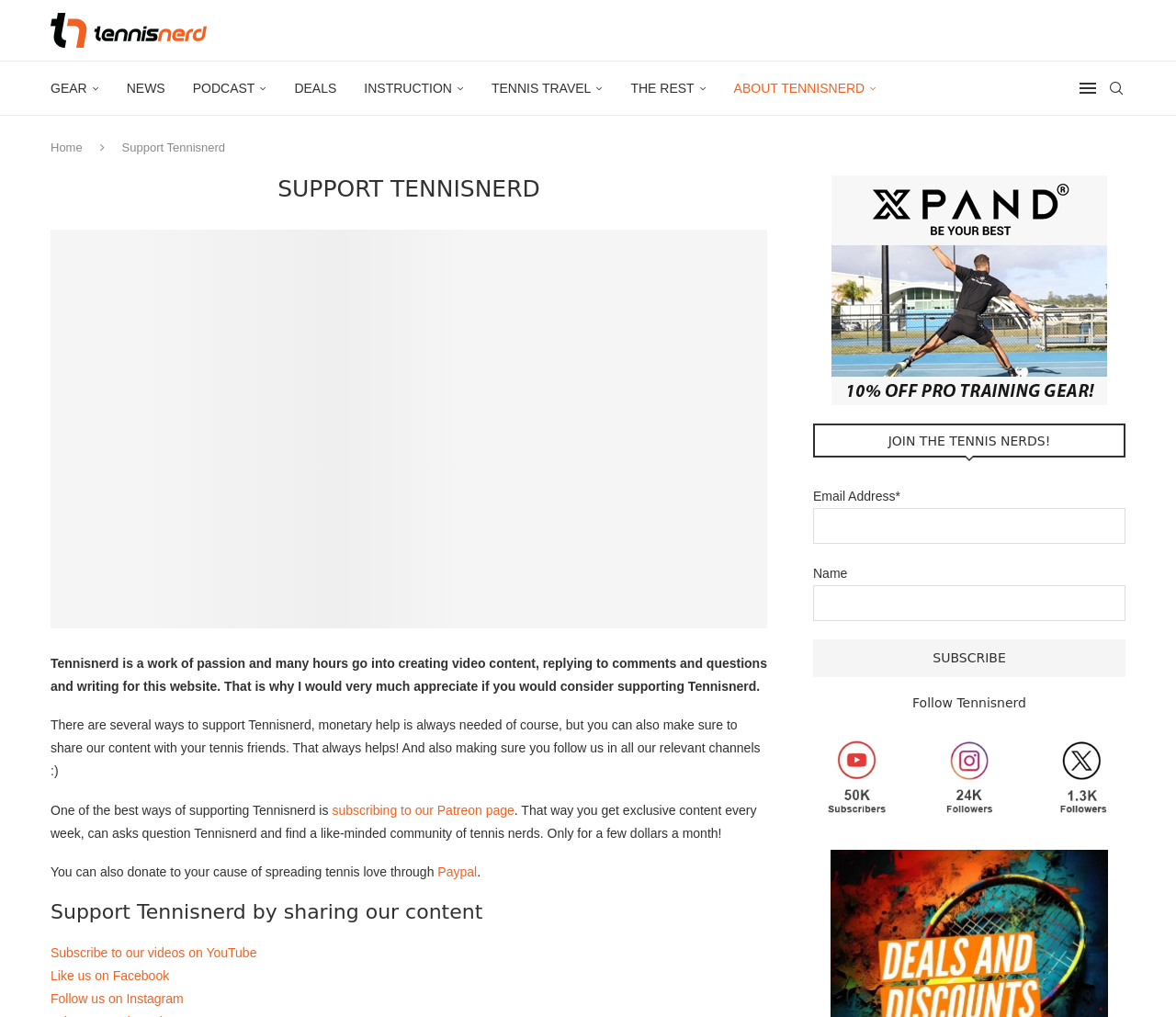What is the purpose of the 'Subscribe' button?
Refer to the image and give a detailed answer to the query.

The 'Subscribe' button is located in the 'JOIN THE TENNIS NERDS!' section of the webpage, and its purpose is to allow users to join the Tennis Nerds by providing their email address and name.